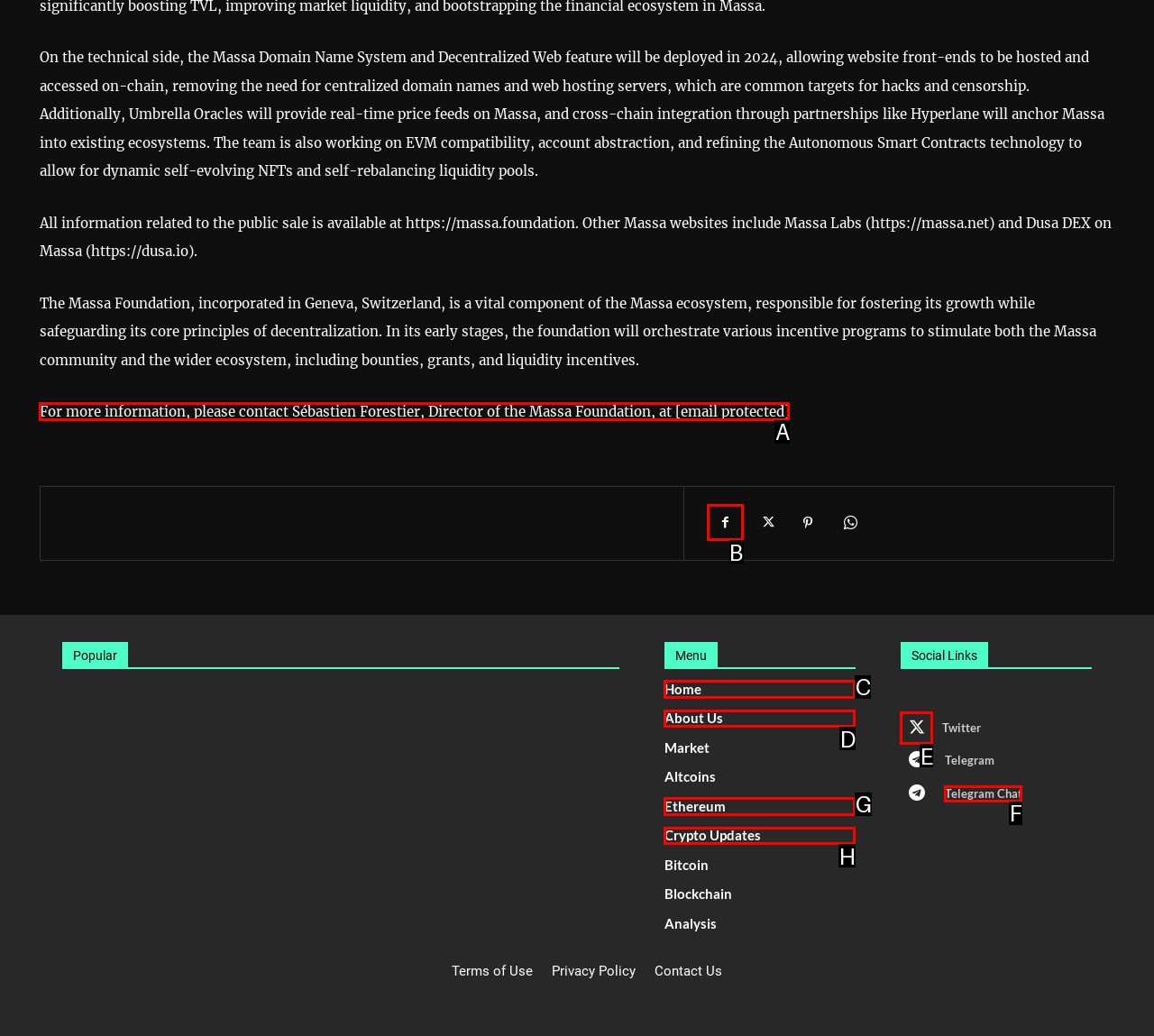Based on the choices marked in the screenshot, which letter represents the correct UI element to perform the task: Search for something?

None